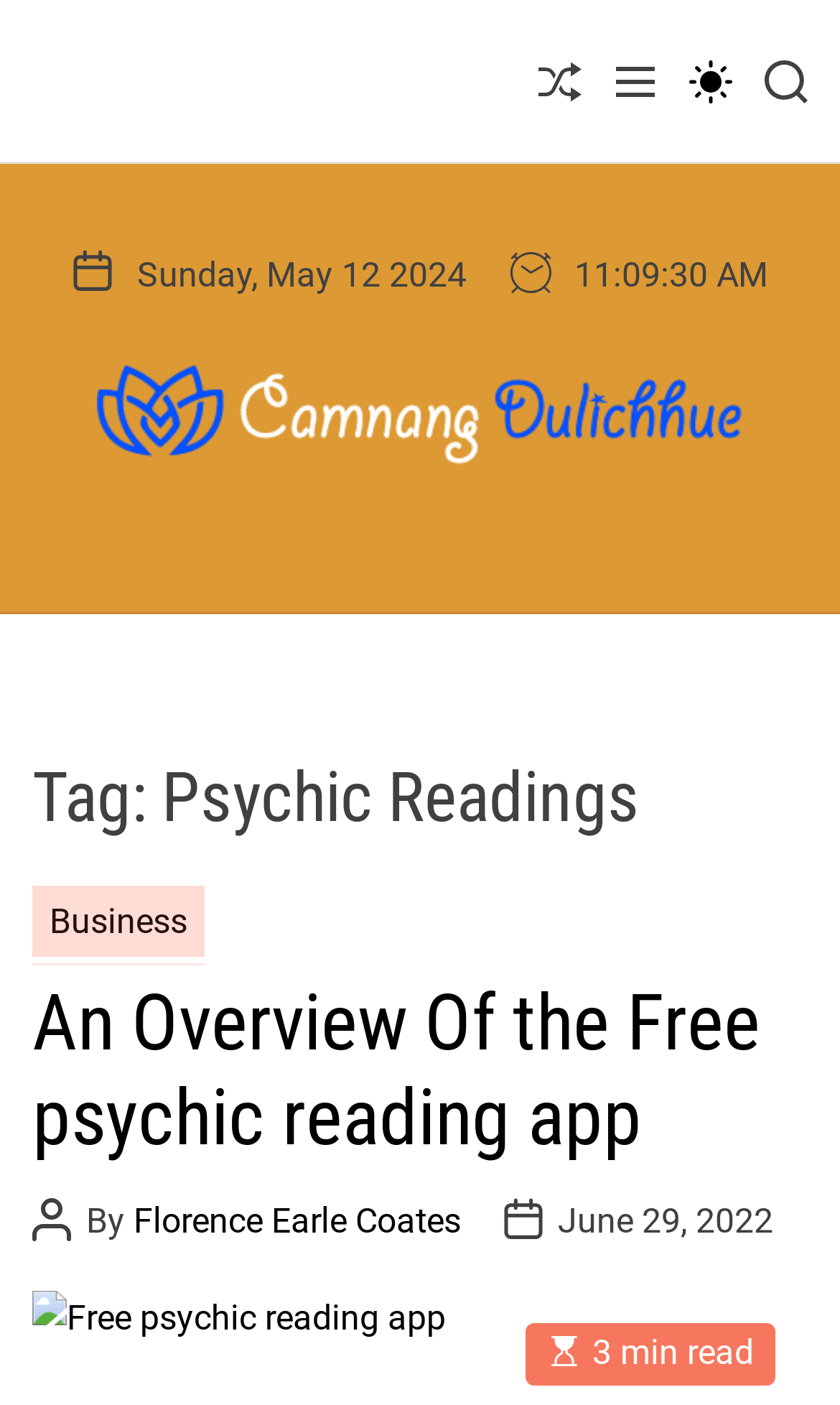Examine the screenshot and answer the question in as much detail as possible: How many minutes does it take to read the latest article?

I found the reading time of the latest article by looking at the text '3 min read' which is located at the bottom of the article summary.